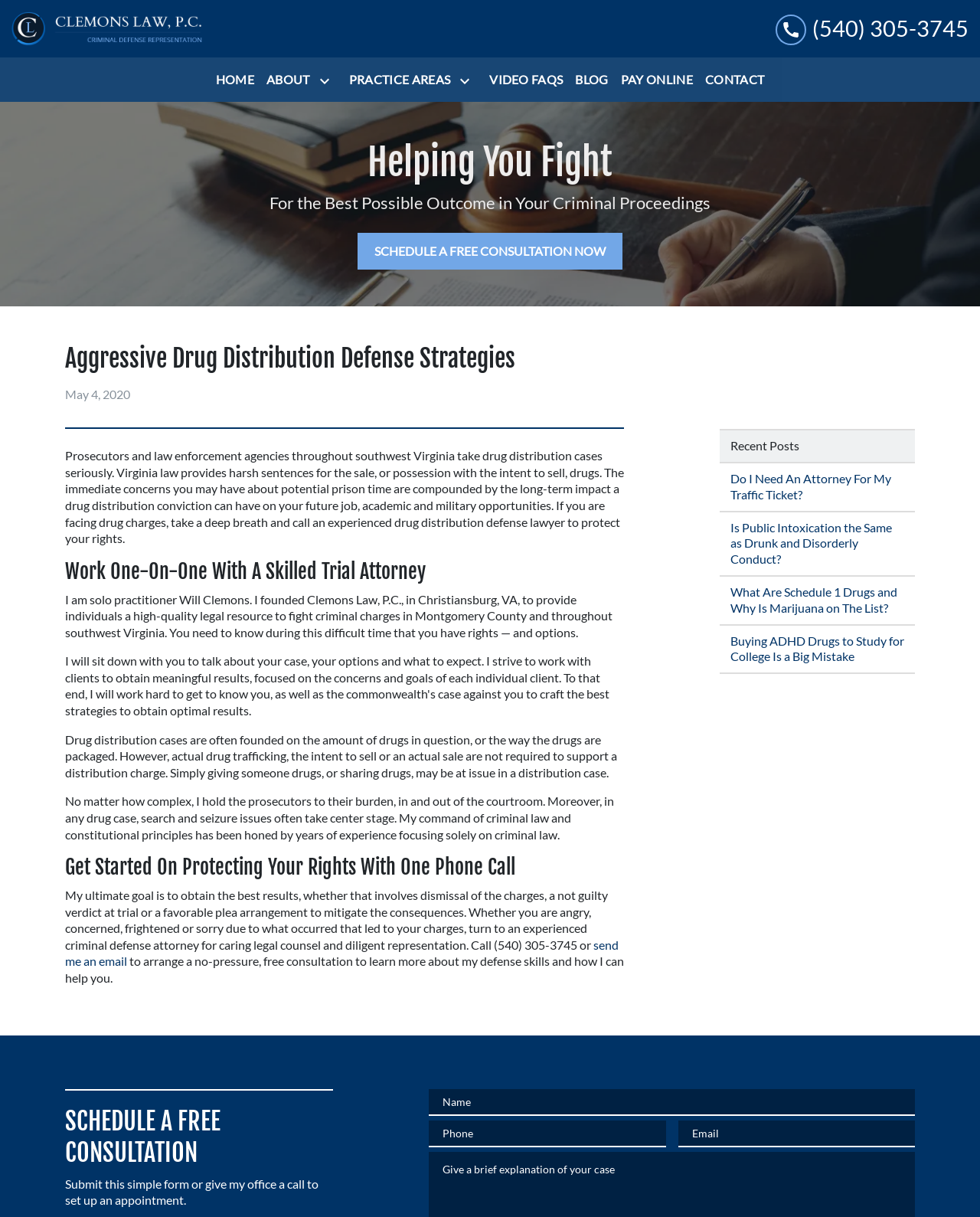Answer the question below in one word or phrase:
What is the phone number to call for a free consultation?

(540) 305-3745